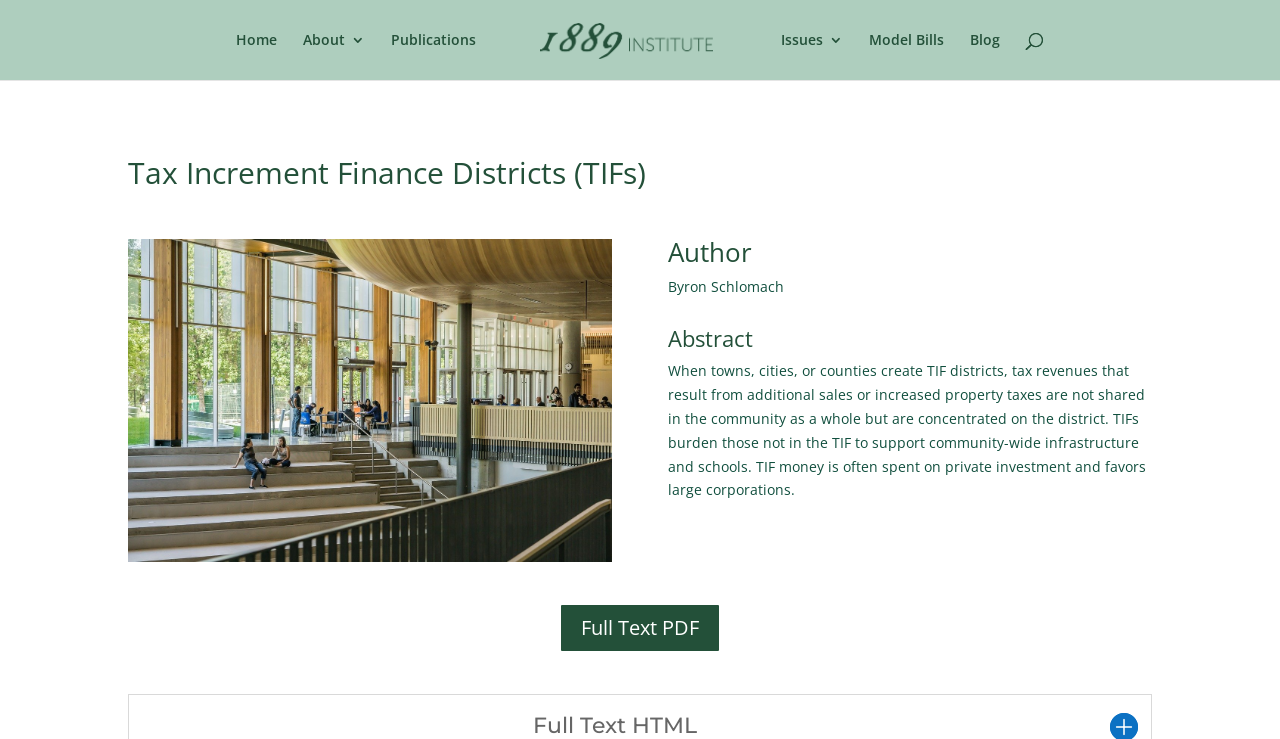Locate the bounding box of the UI element with the following description: "Model Bills".

[0.679, 0.045, 0.738, 0.108]